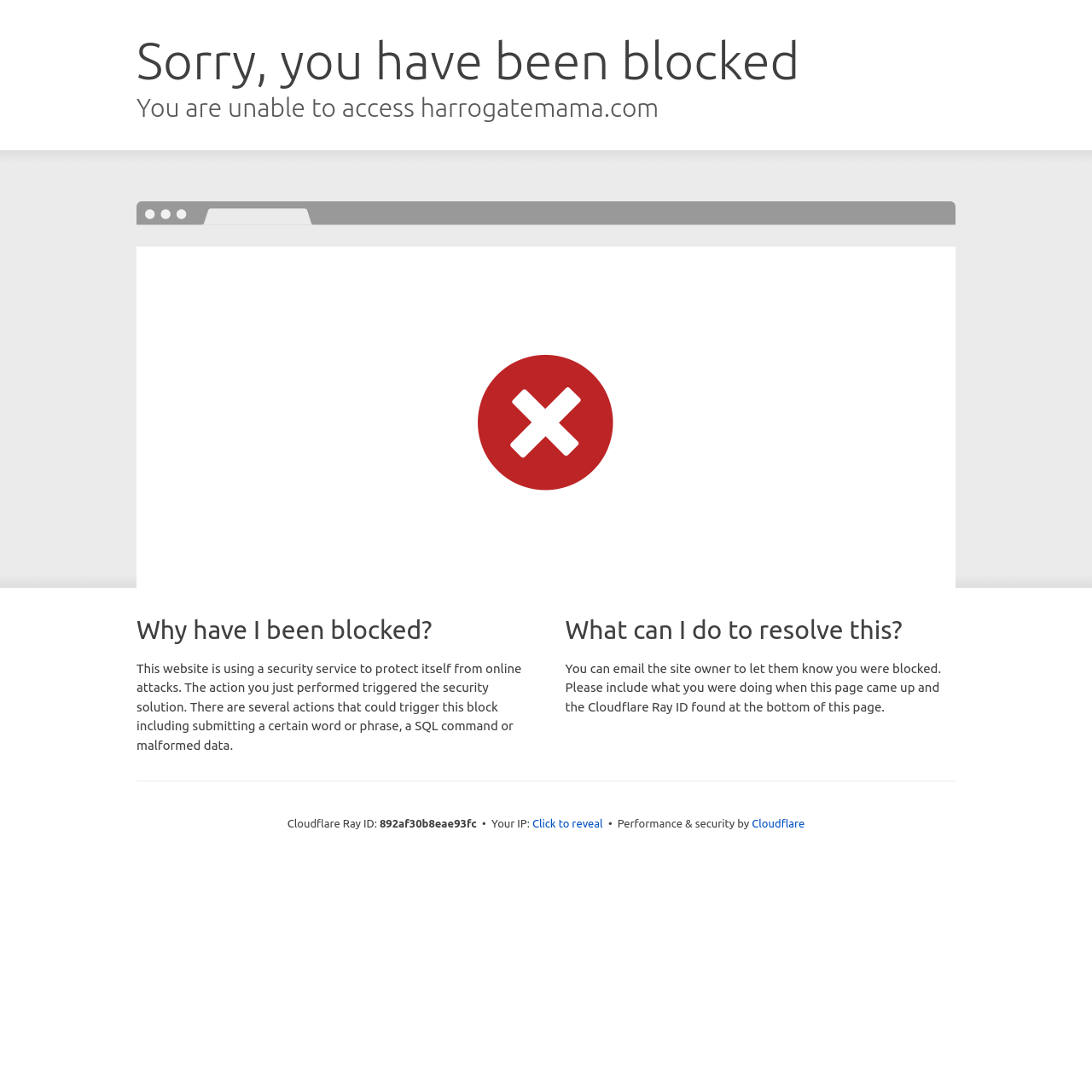What is the ID of the Cloudflare Ray?
We need a detailed and meticulous answer to the question.

The Cloudflare Ray ID is mentioned at the bottom of the page, and it is '892af30b8eae93fc'.